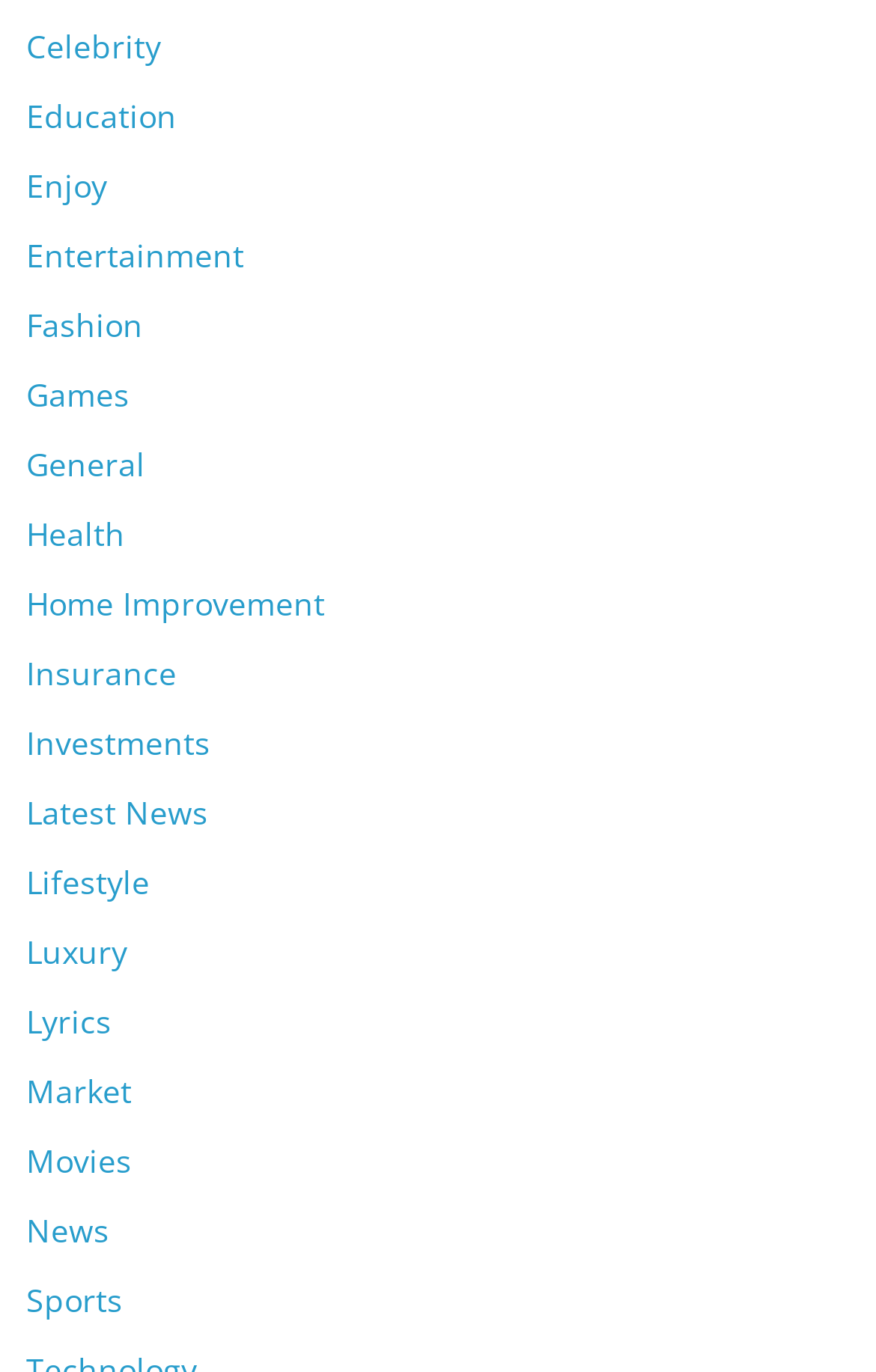Use a single word or phrase to answer the question:
Is 'Entertainment' a category on this webpage?

Yes